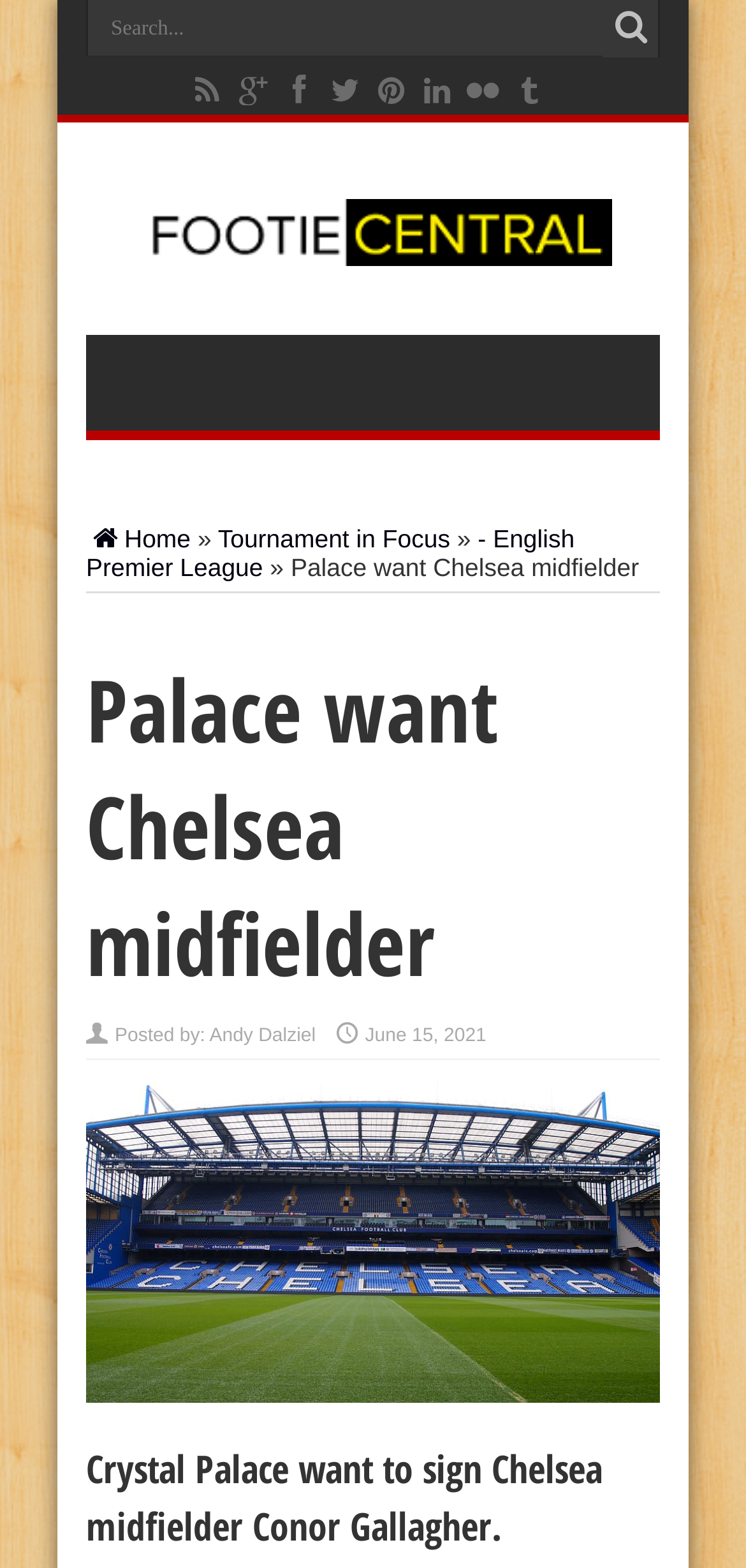Who wrote the latest article?
Based on the image, provide a one-word or brief-phrase response.

Andy Dalziel